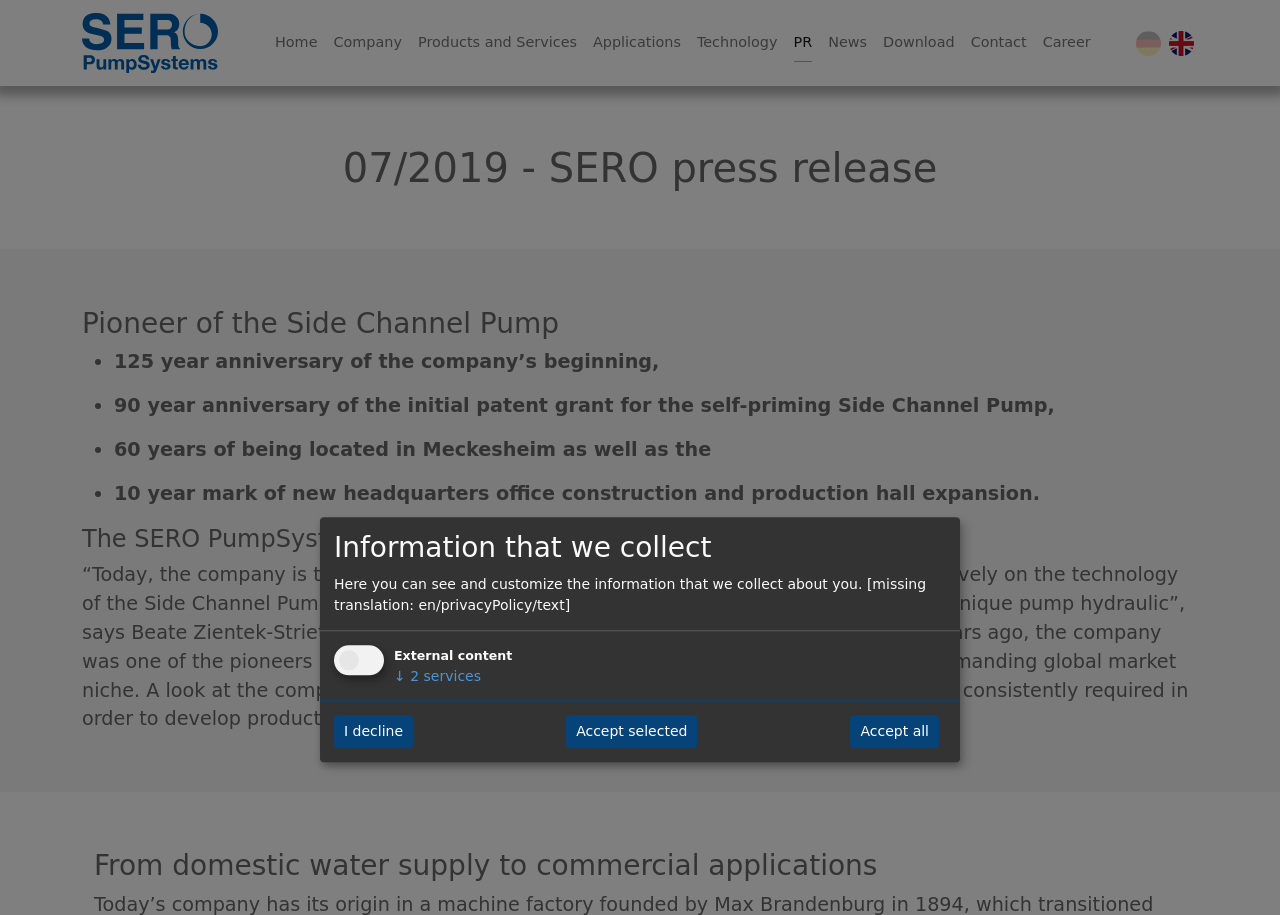Locate the heading on the webpage and return its text.

07/2019 - SERO press release